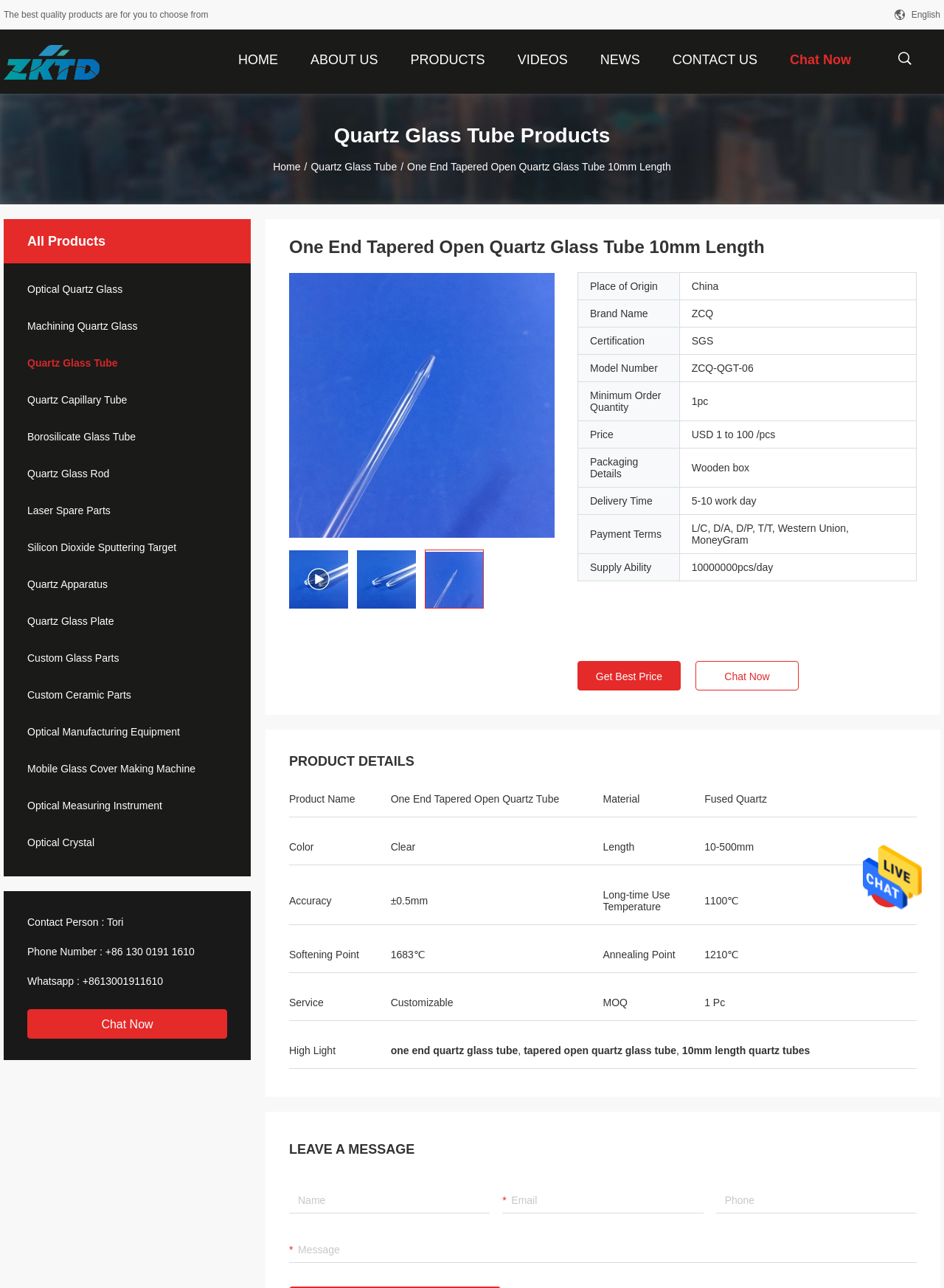Pinpoint the bounding box coordinates of the clickable element to carry out the following instruction: "View 'One End Tapered Open Quartz Glass Tube 10mm Length' product details."

[0.306, 0.182, 0.971, 0.202]